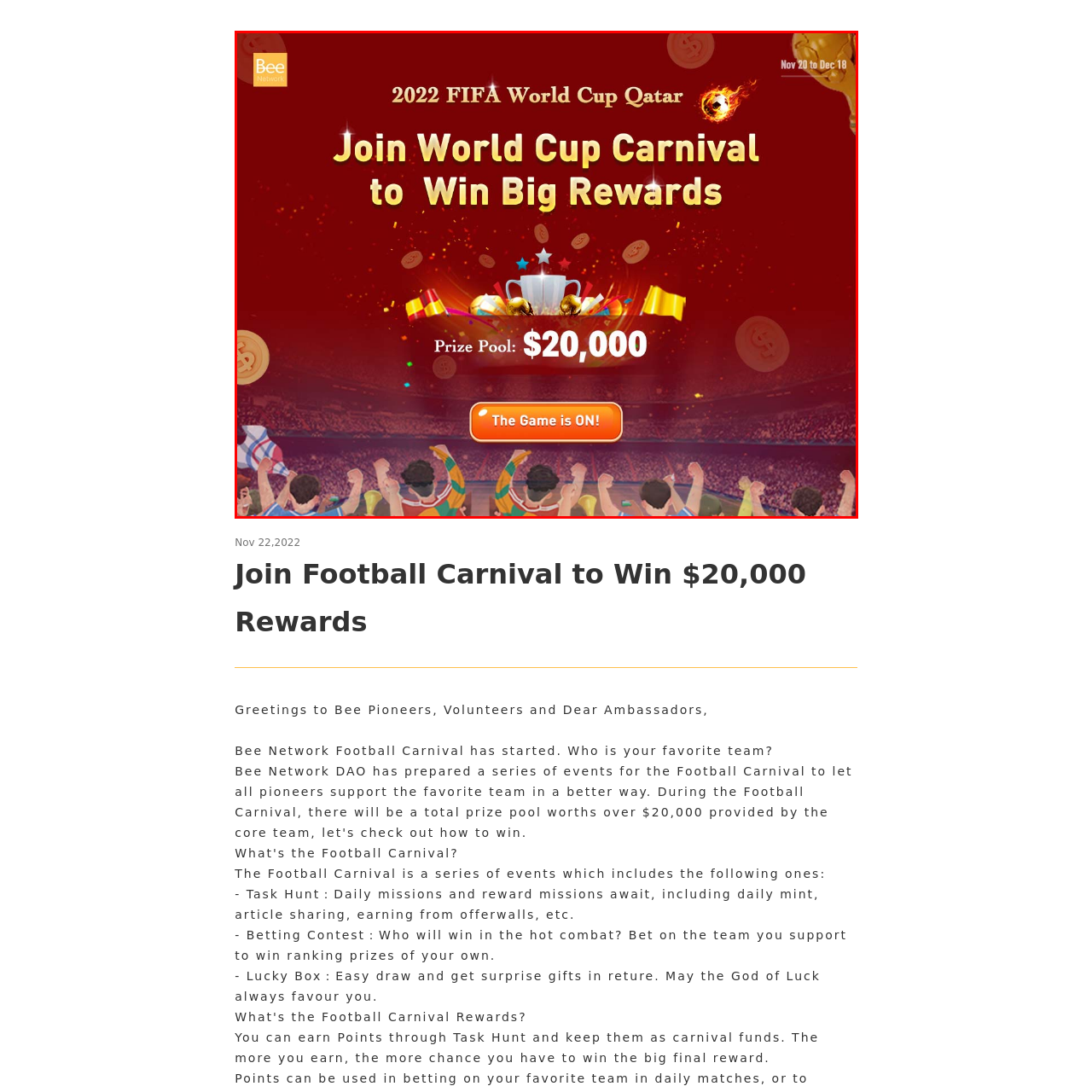When does the event take place?
Direct your attention to the image encased in the red bounding box and answer the question thoroughly, relying on the visual data provided.

The image mentions the duration of the event, which is from November 20 to December 18, encouraging fans to get involved during this period.